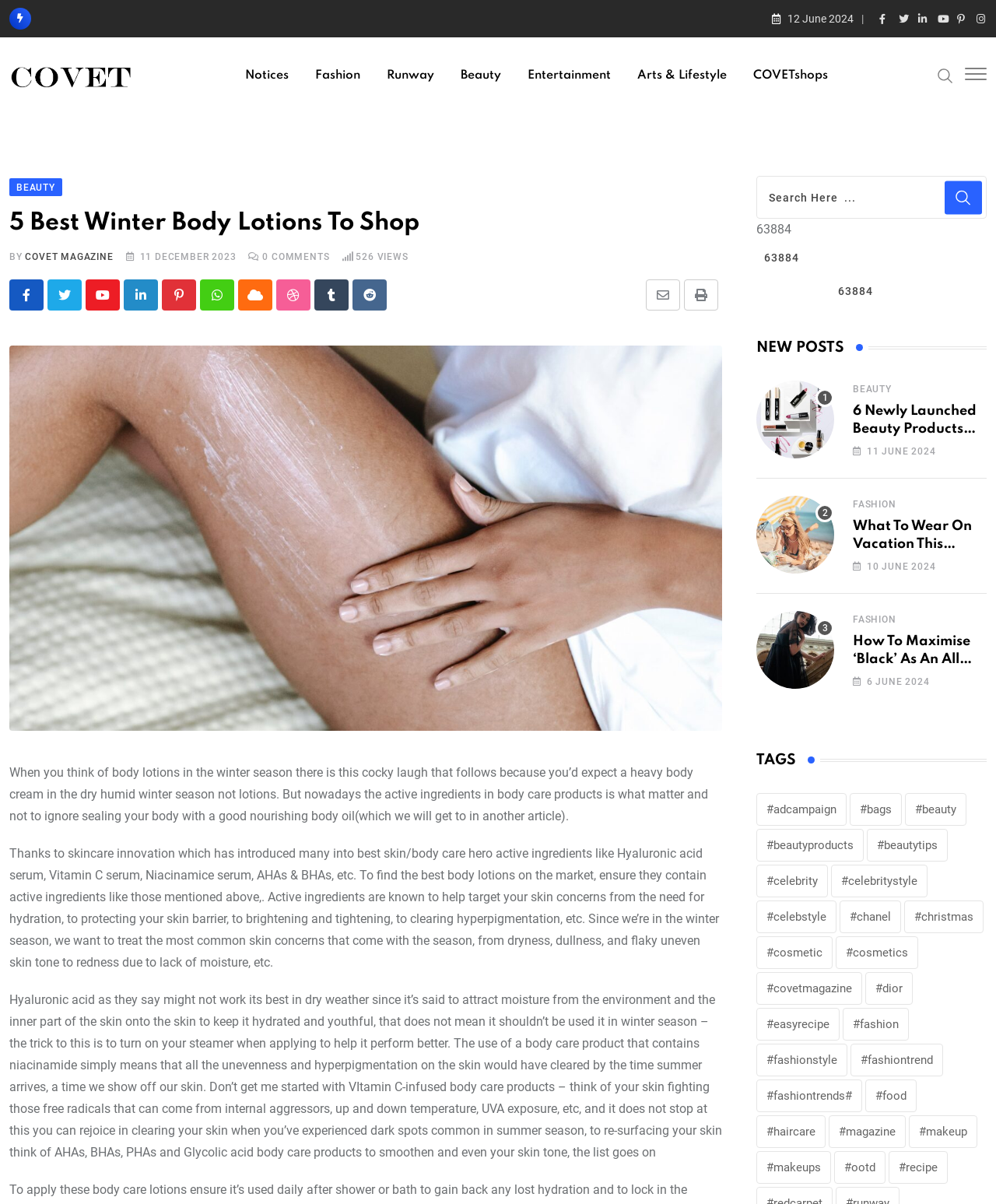Please determine the bounding box coordinates of the clickable area required to carry out the following instruction: "Click on the 'ABOUT US' link". The coordinates must be four float numbers between 0 and 1, represented as [left, top, right, bottom].

None